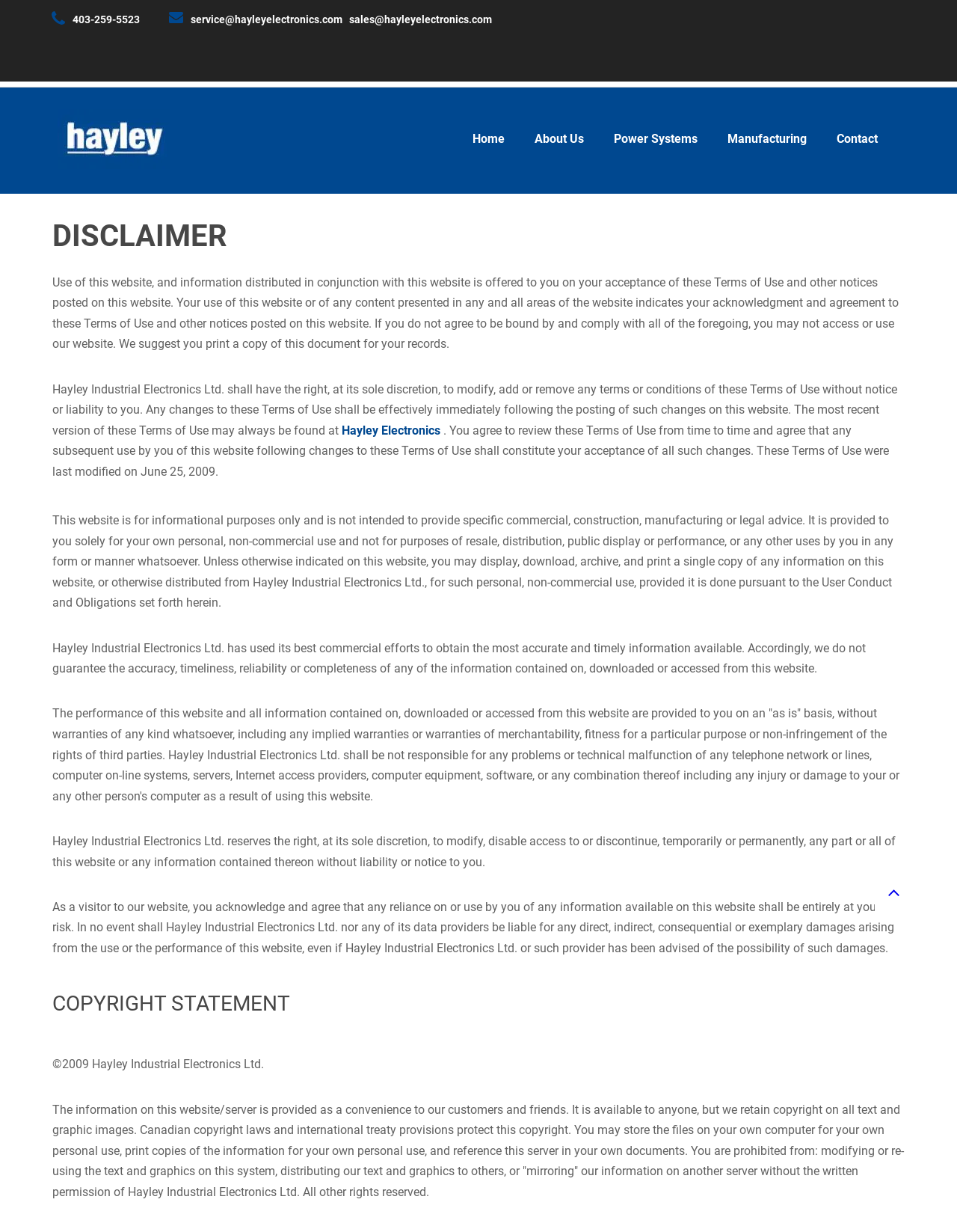Determine the bounding box for the UI element described here: "Hayley Electronics".

[0.354, 0.343, 0.46, 0.355]